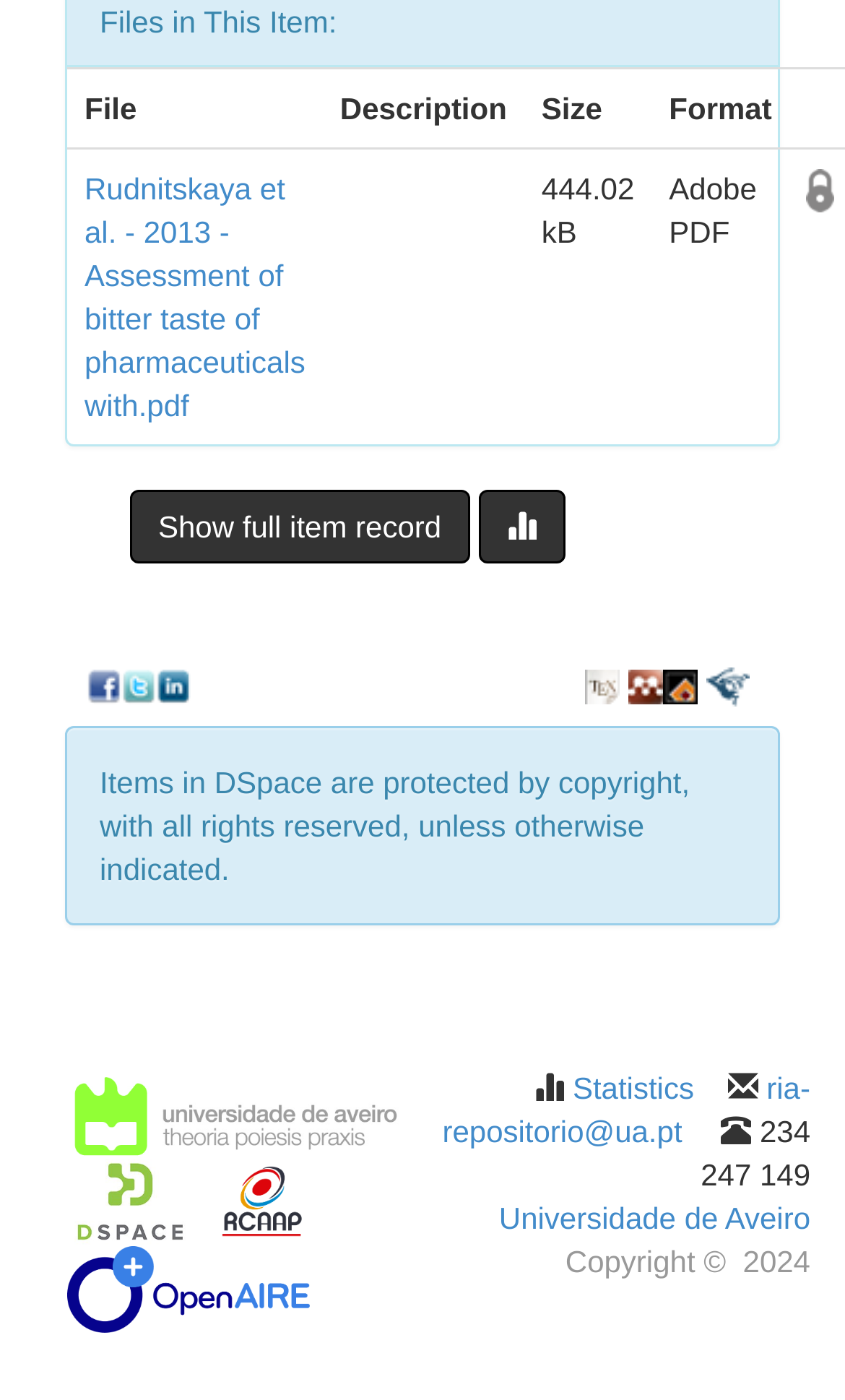What is the format of the file?
Look at the image and answer with only one word or phrase.

Adobe PDF